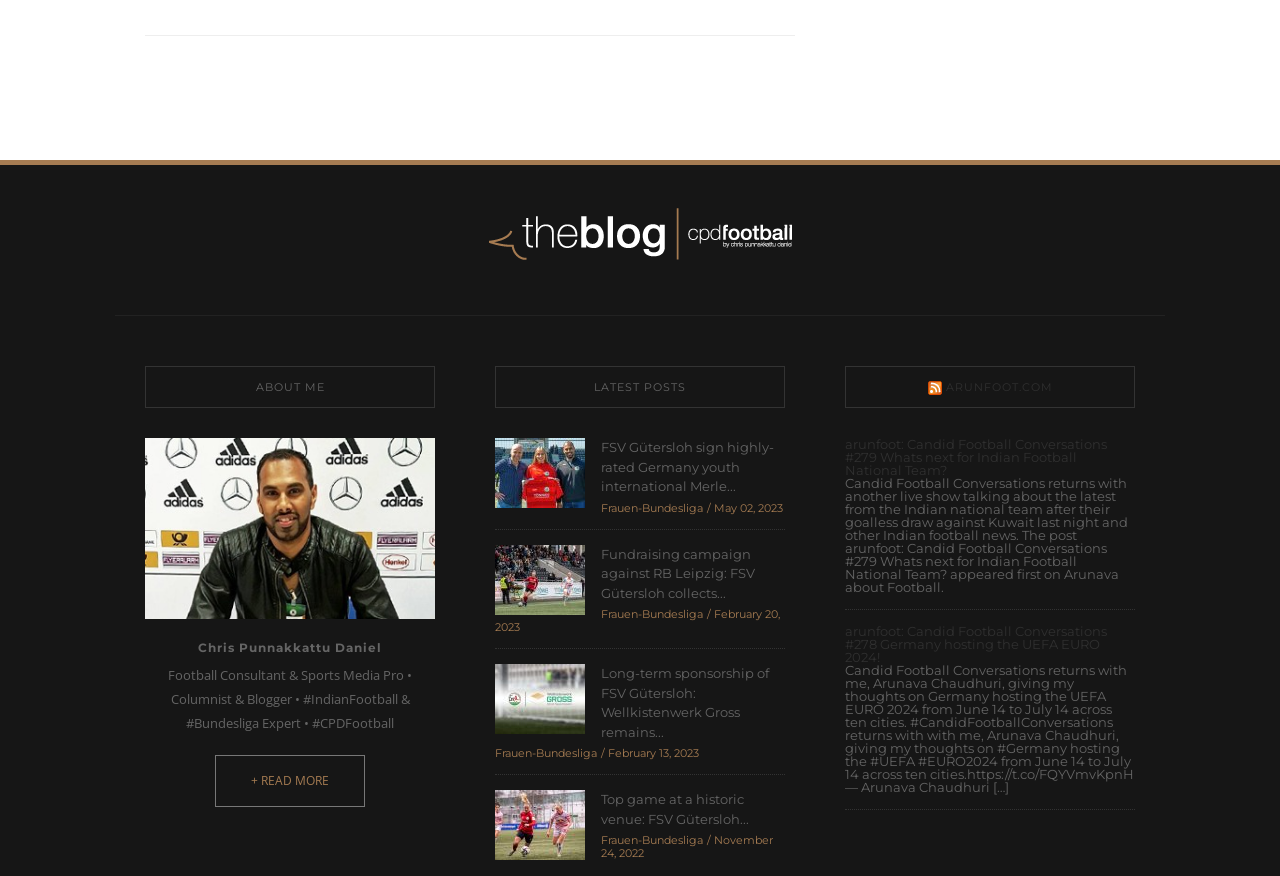What is the topic of the latest posts on this webpage?
With the help of the image, please provide a detailed response to the question.

The latest posts on this webpage are about football, as indicated by the links and images with captions related to football teams, players, and leagues, such as FSV Gütersloh, Frauen-Bundesliga, and UEFA EURO 2024.